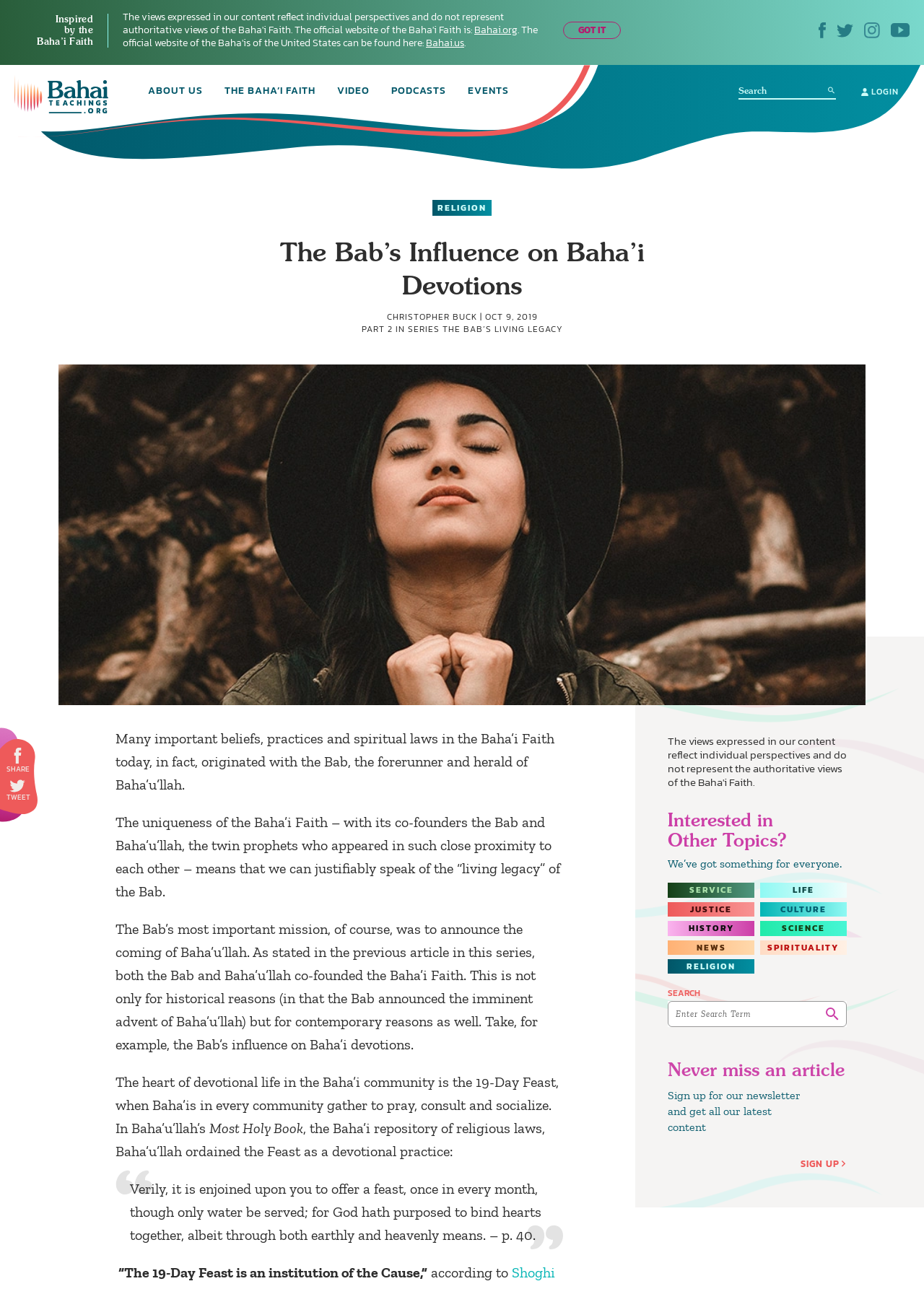Could you please study the image and provide a detailed answer to the question:
What is the purpose of the 19-Day Feast?

I found the purpose of the 19-Day Feast by looking at the blockquote element that contains a quote from Baha'u'llah's Most Holy Book. The quote states that the purpose of the Feast is 'to bind hearts together, albeit through both earthly and heavenly means'.